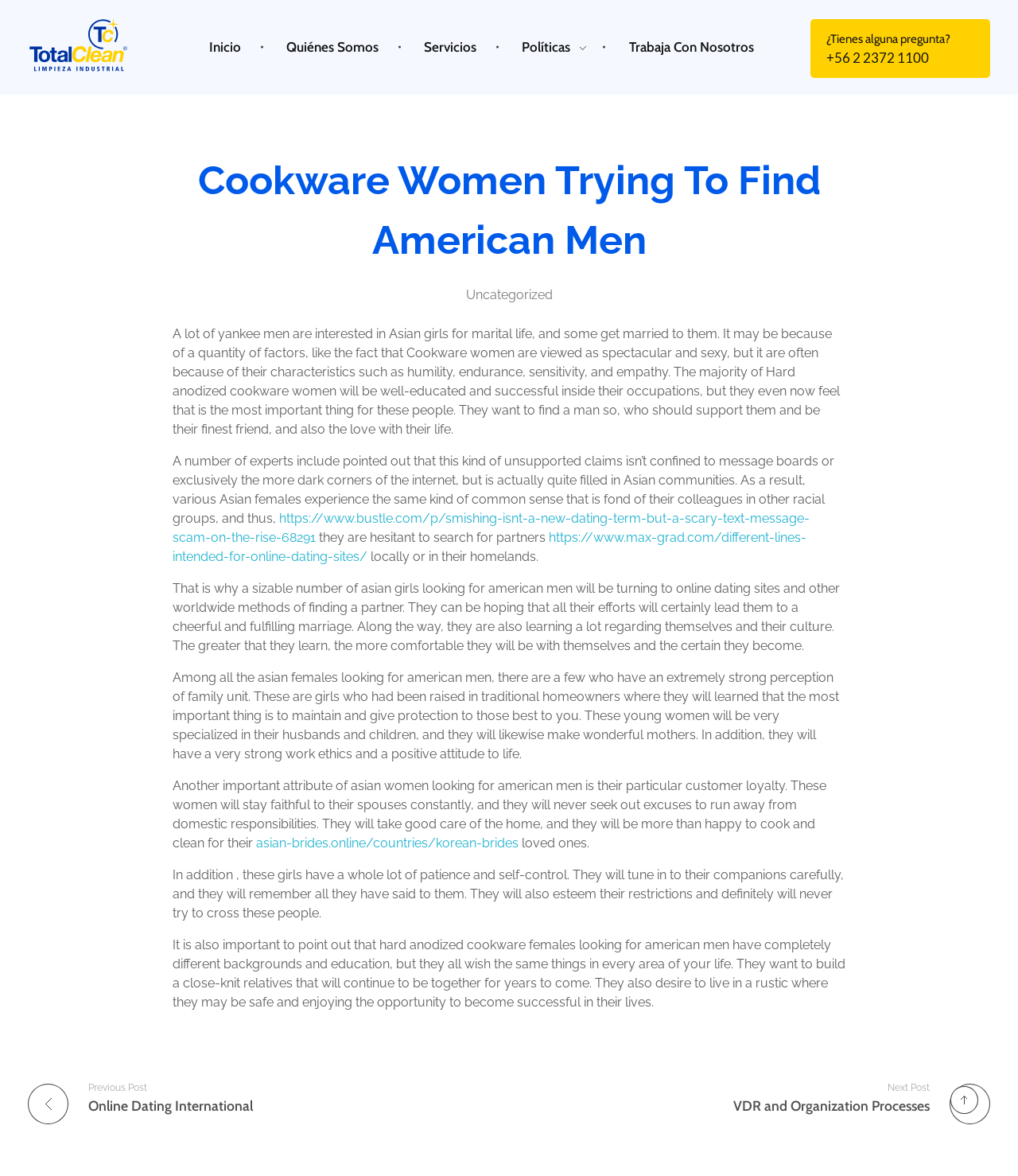Identify the bounding box coordinates for the region of the element that should be clicked to carry out the instruction: "Explore 'Top Posts'". The bounding box coordinates should be four float numbers between 0 and 1, i.e., [left, top, right, bottom].

None